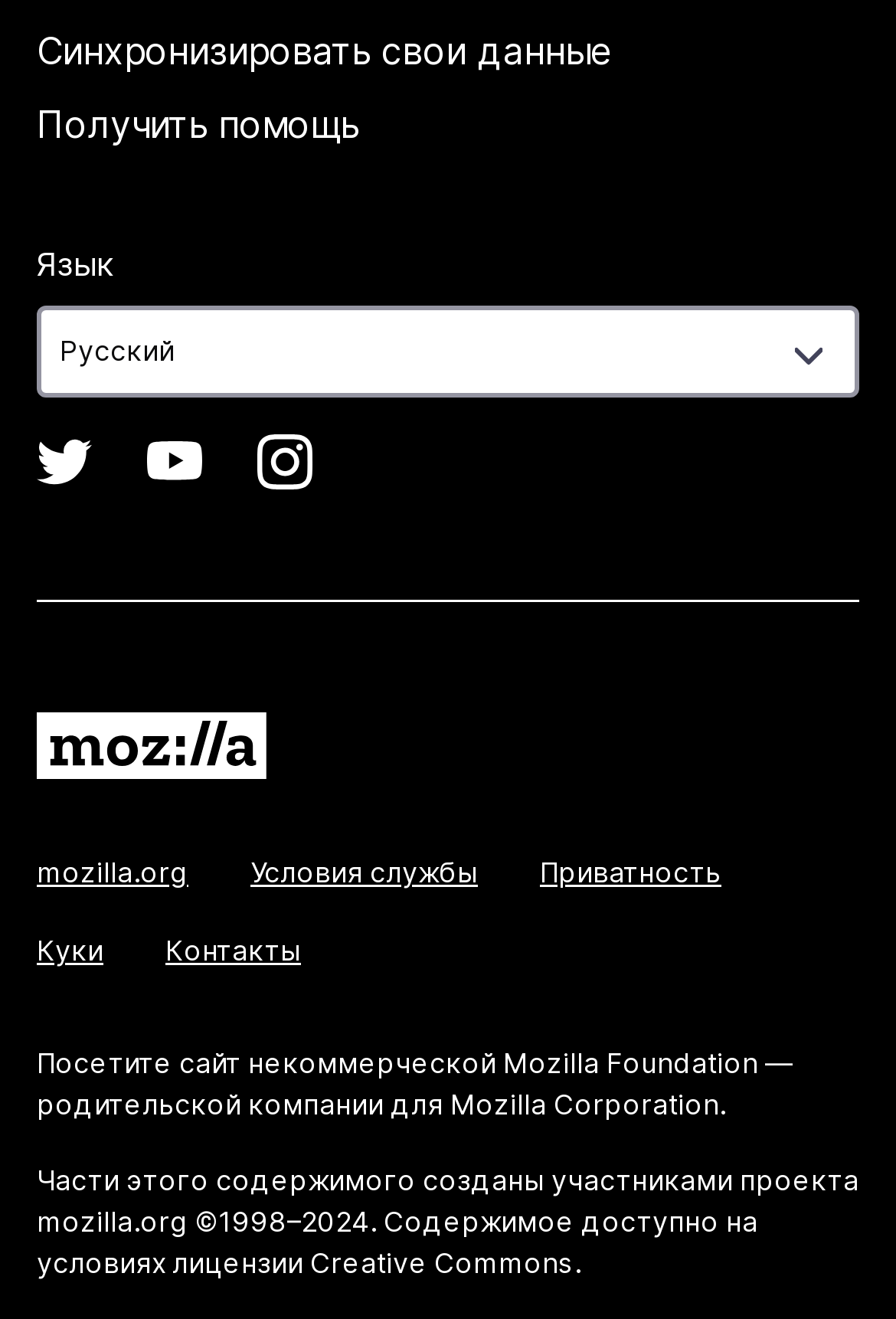Find and specify the bounding box coordinates that correspond to the clickable region for the instruction: "Synchronize your data".

[0.041, 0.021, 0.682, 0.056]